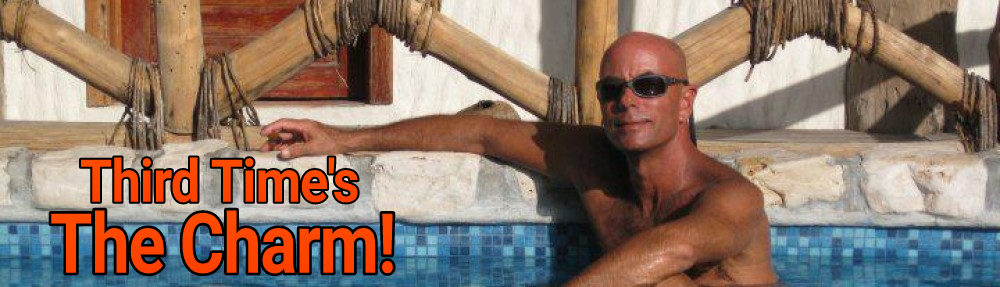What type of ambiance is created in the background?
Provide a short answer using one word or a brief phrase based on the image.

Tranquil, tropical